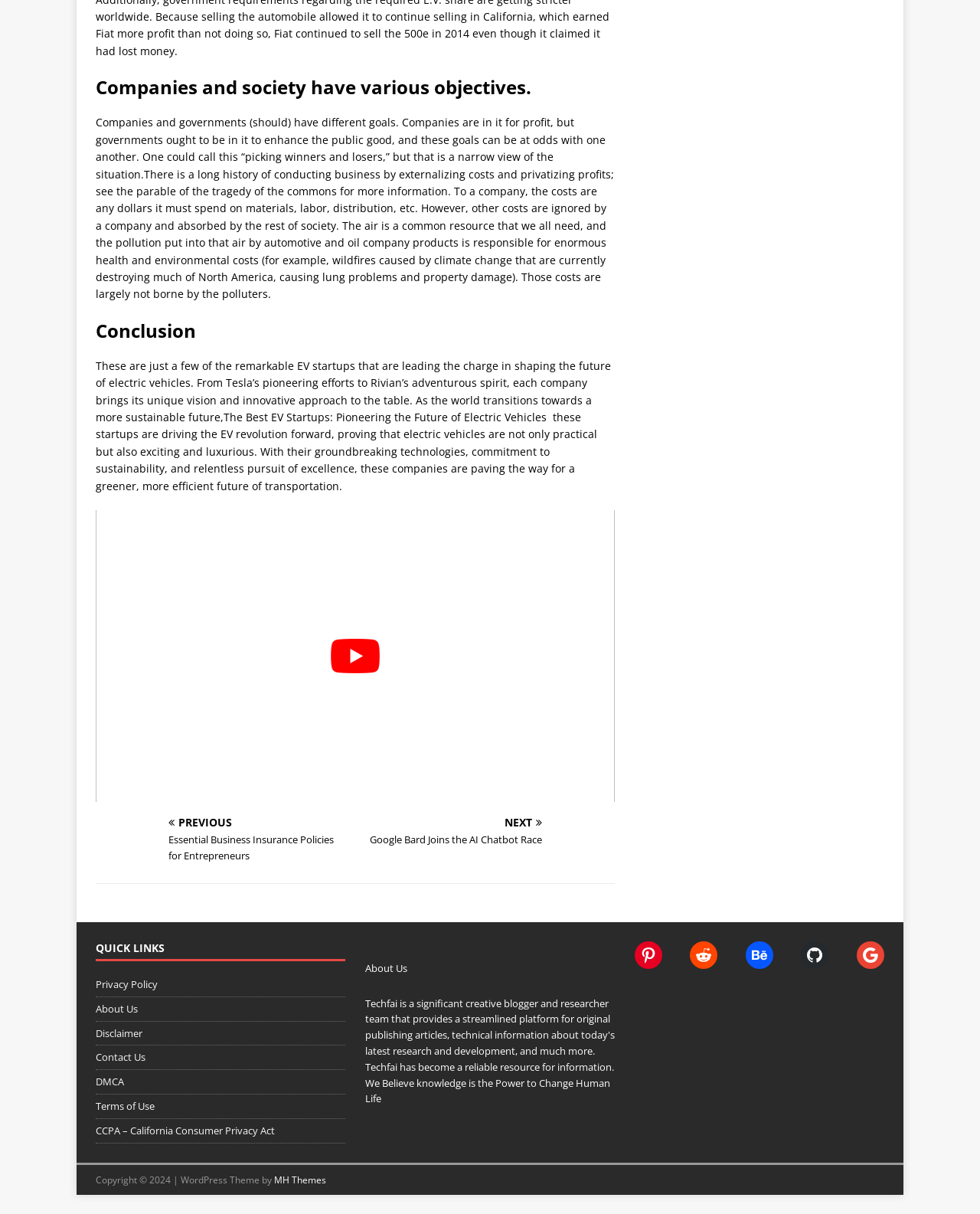Locate the bounding box coordinates of the element I should click to achieve the following instruction: "visit the Privacy Policy page".

[0.098, 0.804, 0.352, 0.821]